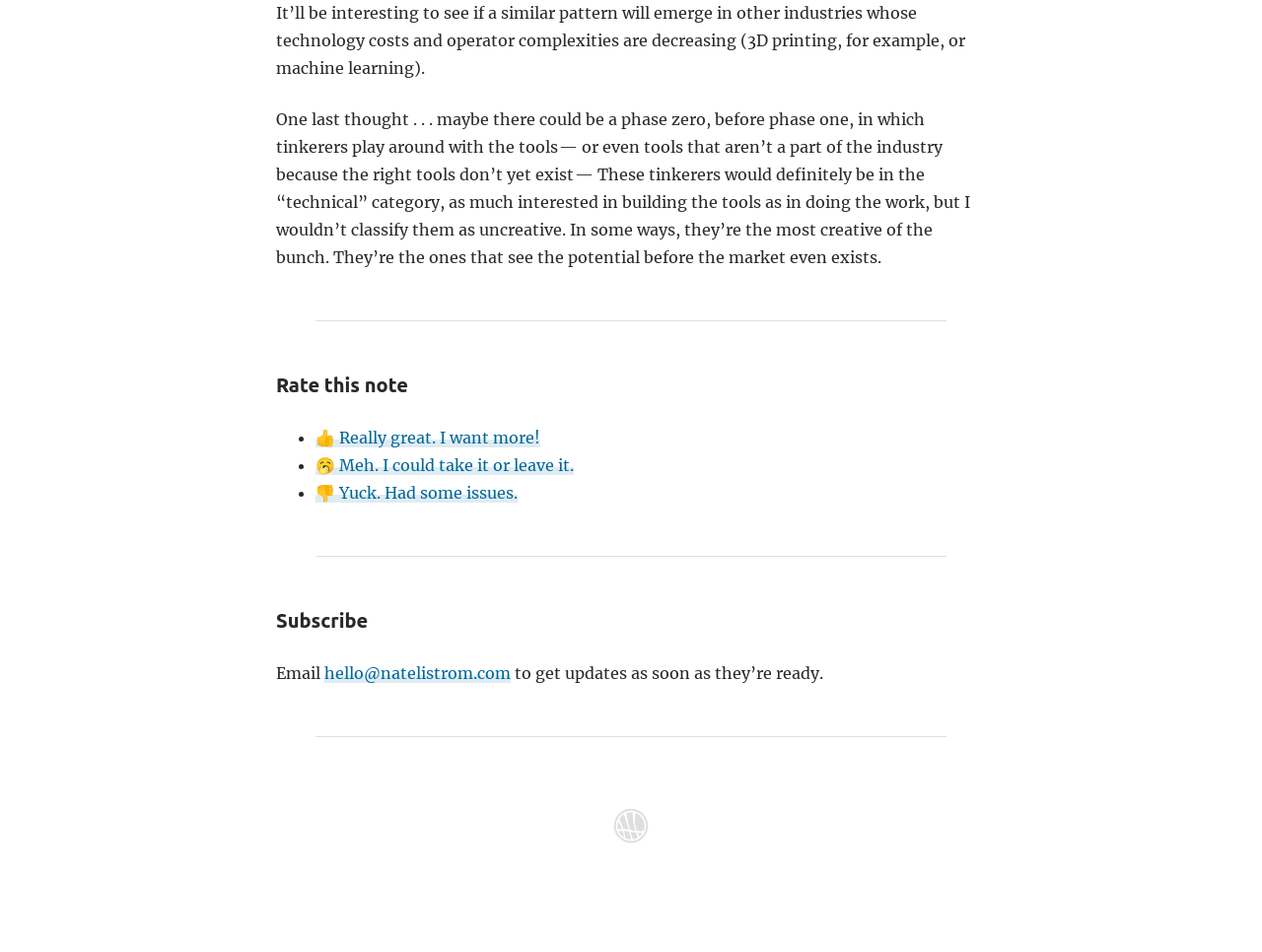Respond with a single word or short phrase to the following question: 
What is the purpose of the 'Subscribe' section?

To receive updates